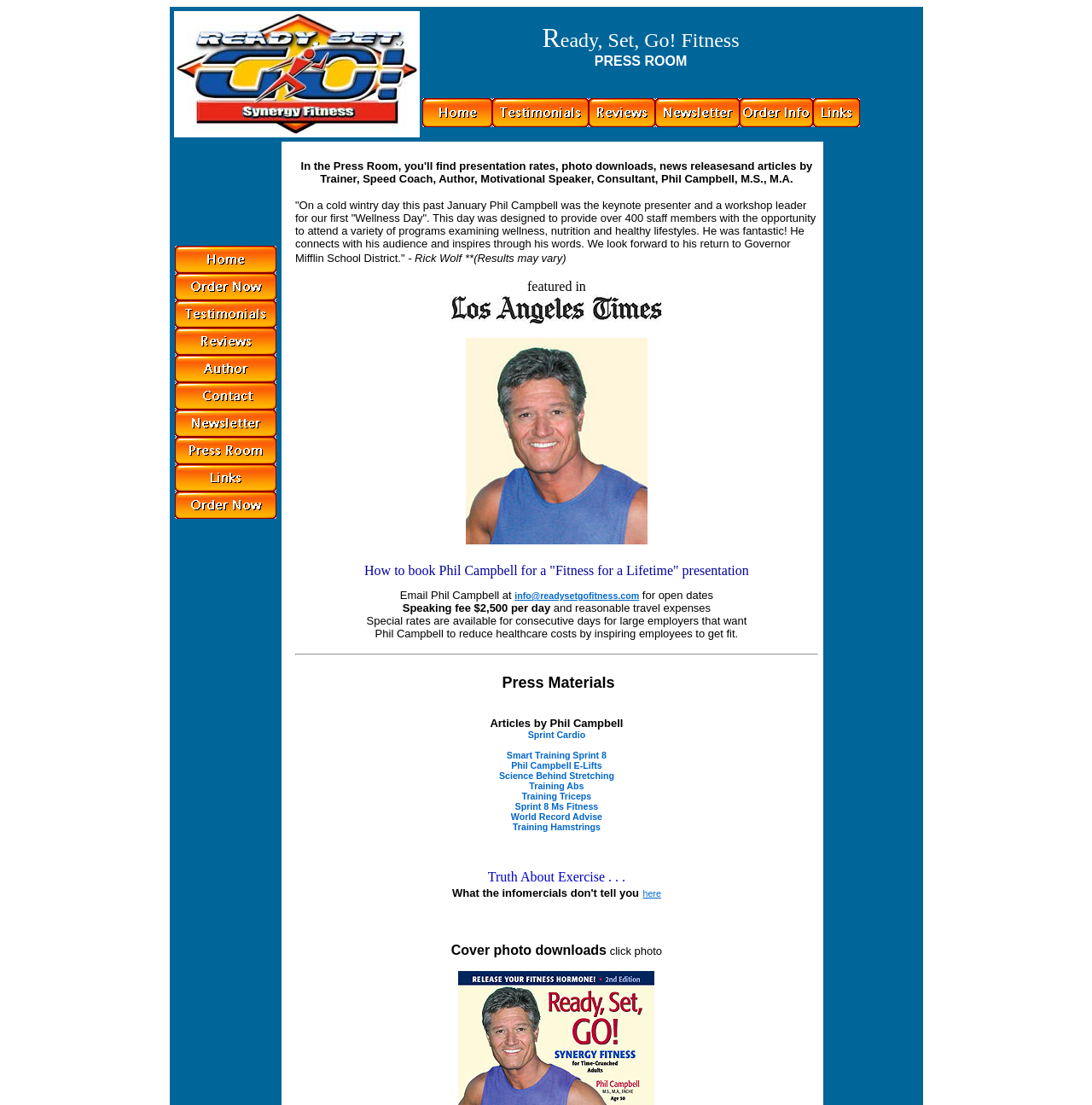Locate the UI element described by Smart Training Sprint 8 in the provided webpage screenshot. Return the bounding box coordinates in the format (top-left x, top-left y, bottom-right x, bottom-right y), ensuring all values are between 0 and 1.

[0.464, 0.679, 0.556, 0.688]